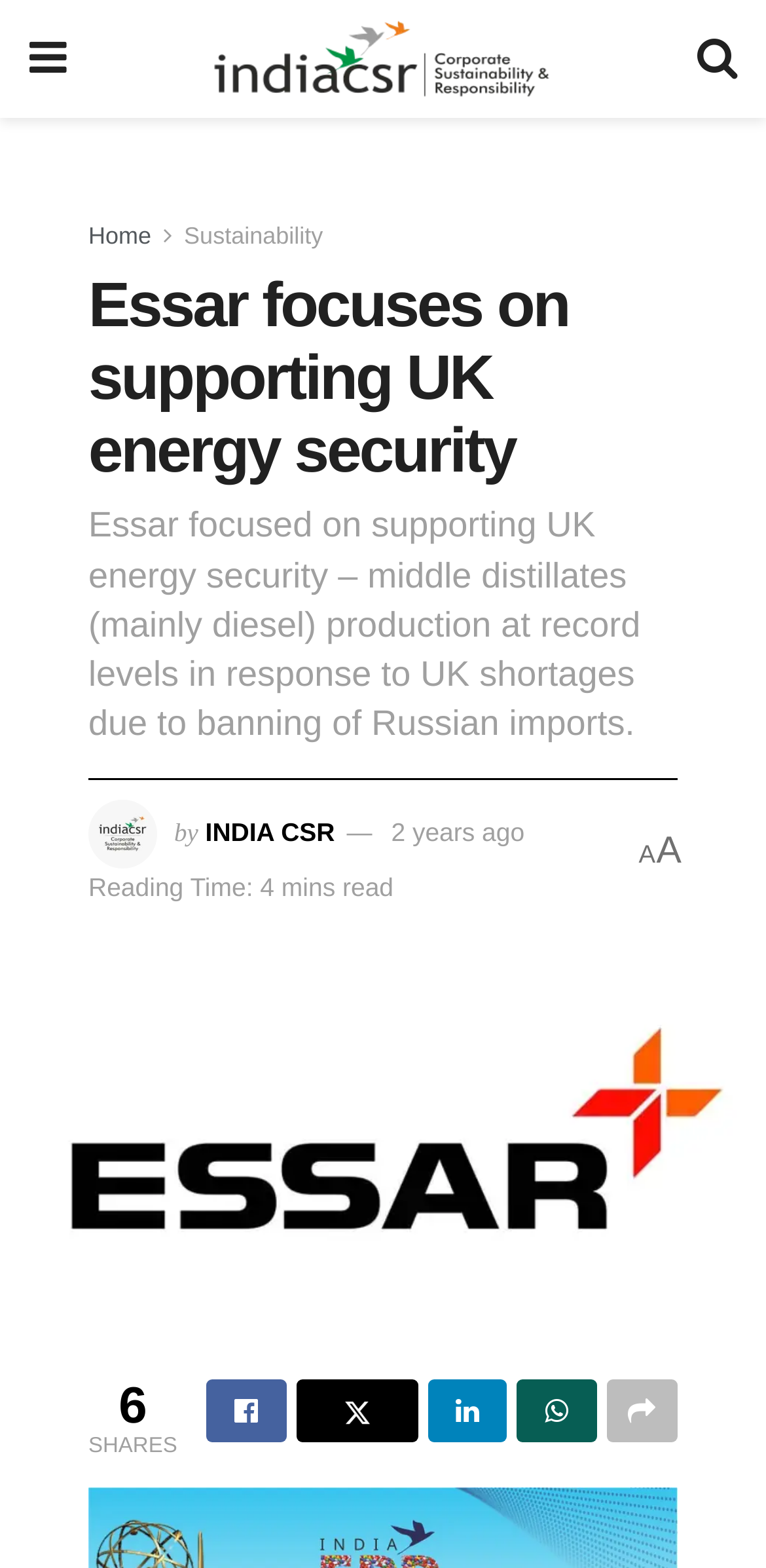Carefully examine the image and provide an in-depth answer to the question: How old is the article?

The answer can be found in the link element '2 years ago' which is located below the article heading, indicating the age of the article.